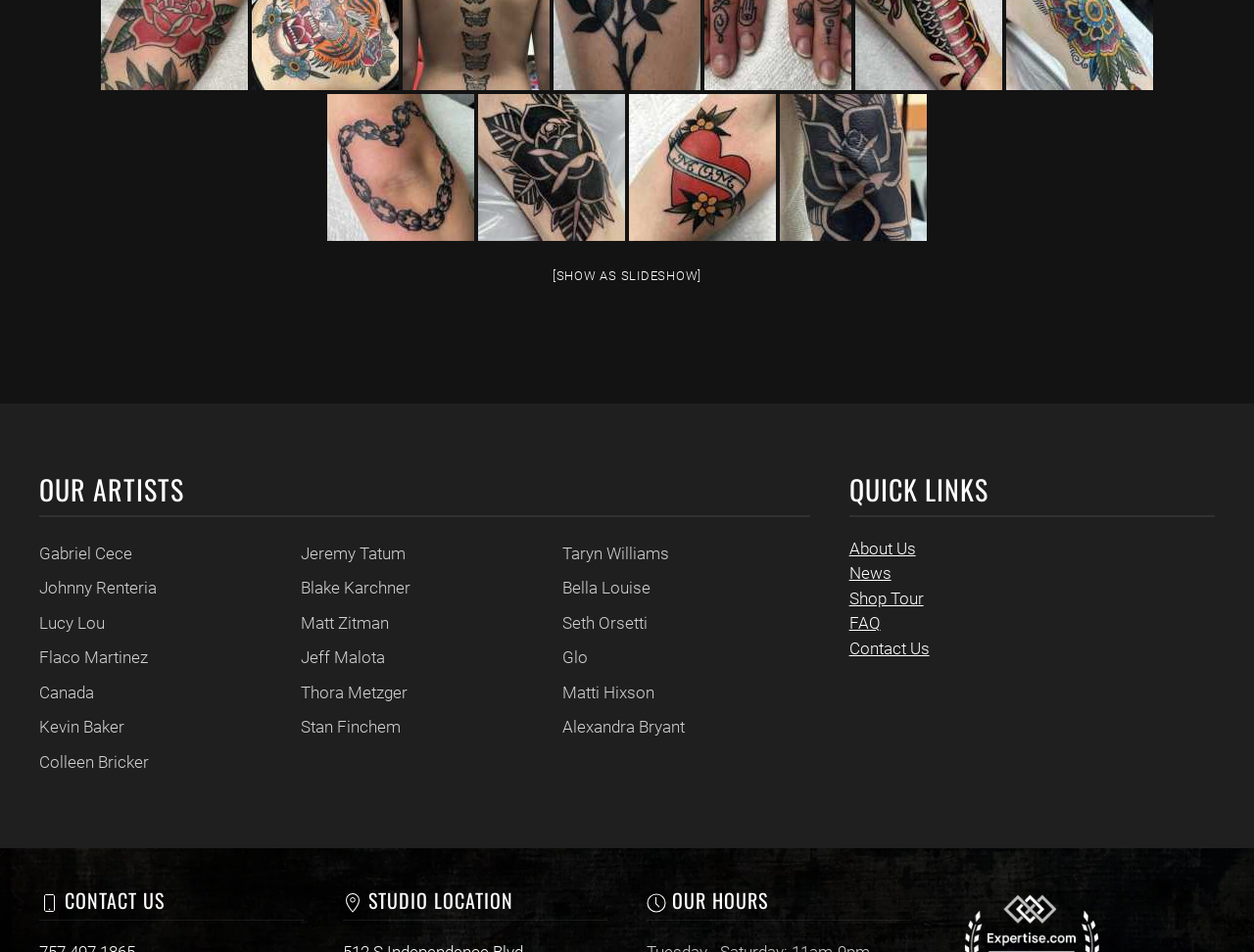What is the text at the bottom left of the webpage?
Please use the visual content to give a single word or phrase answer.

CONTACT US